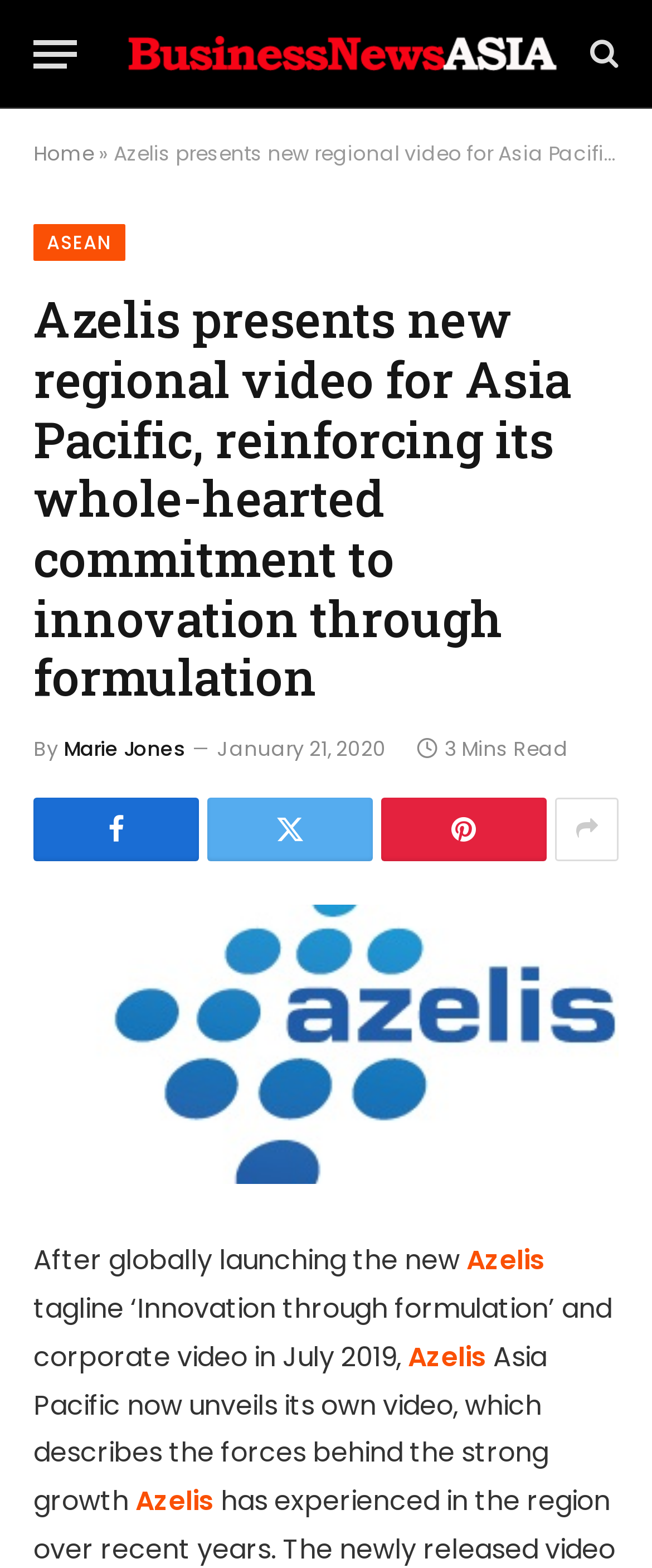Provide the bounding box coordinates of the area you need to click to execute the following instruction: "Click the 'Menu' button".

[0.051, 0.01, 0.118, 0.058]